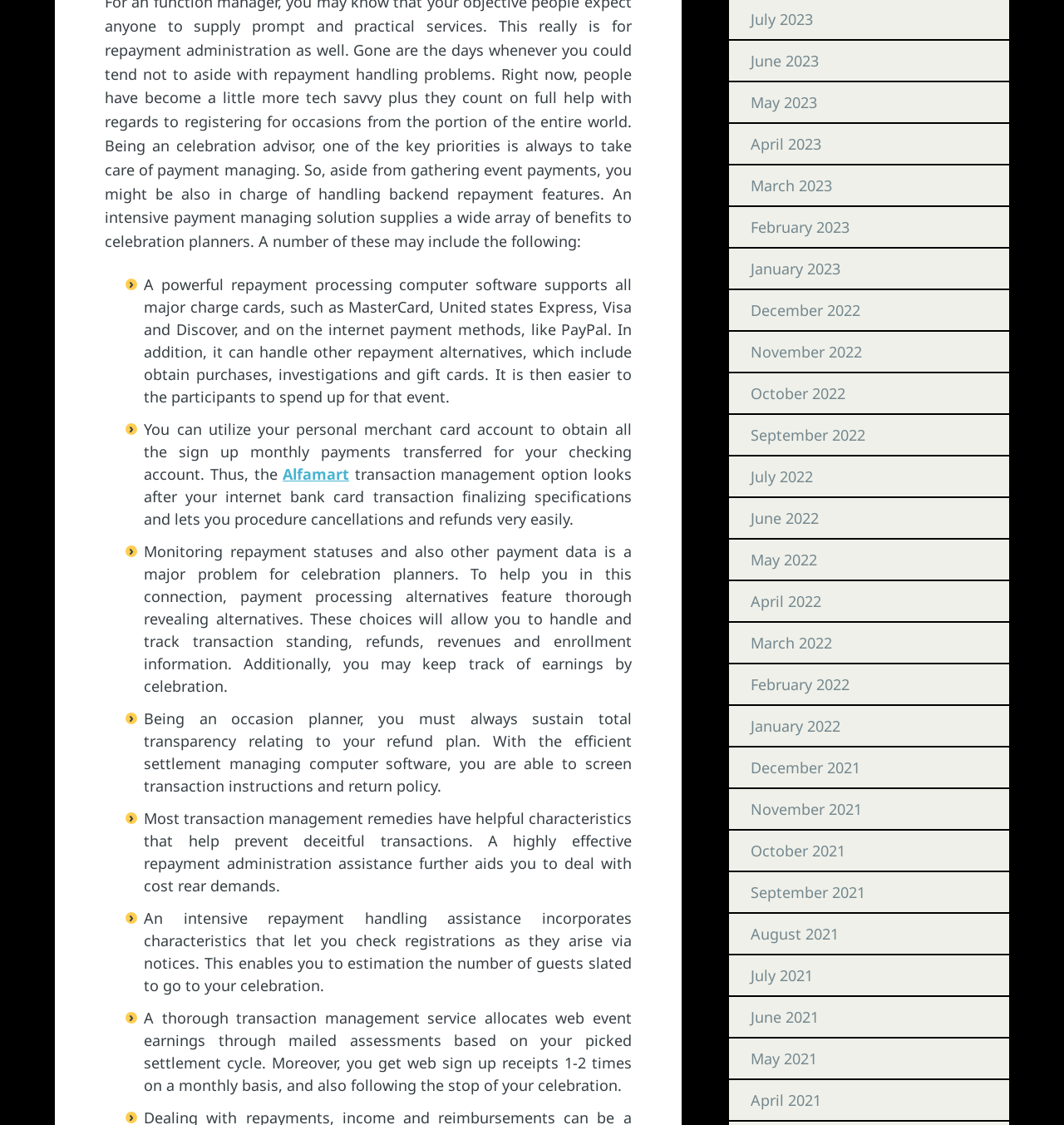Based on the visual content of the image, answer the question thoroughly: What can be monitored with the repayment management computer software?

The webpage states that as an occasion planner, you must always sustain total transparency relating to your refund plan, and with the efficient settlement managing computer software, you are able to screen transaction instructions and return policy.